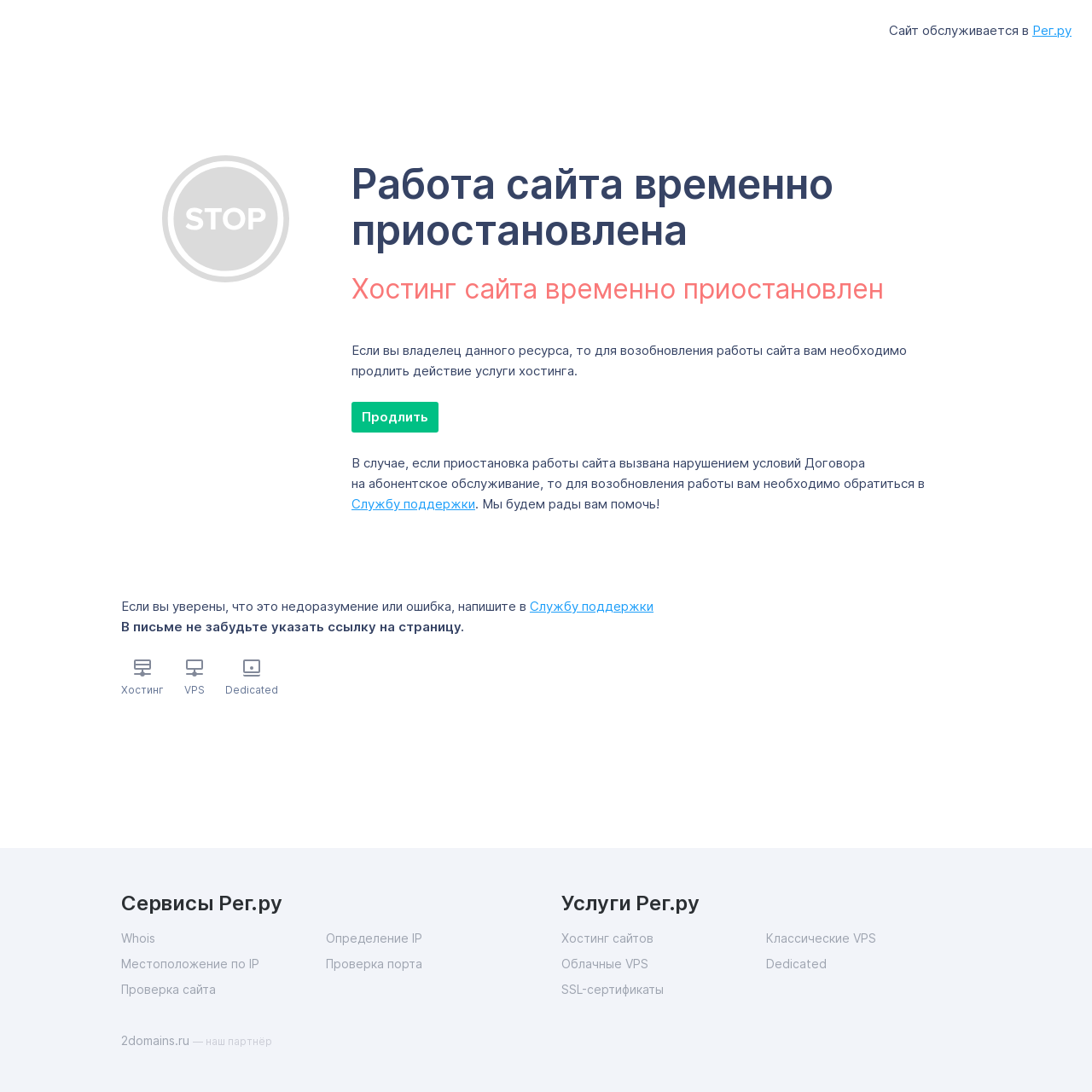Please determine the bounding box coordinates for the element that should be clicked to follow these instructions: "Click on 'Продлить'".

[0.322, 0.368, 0.402, 0.396]